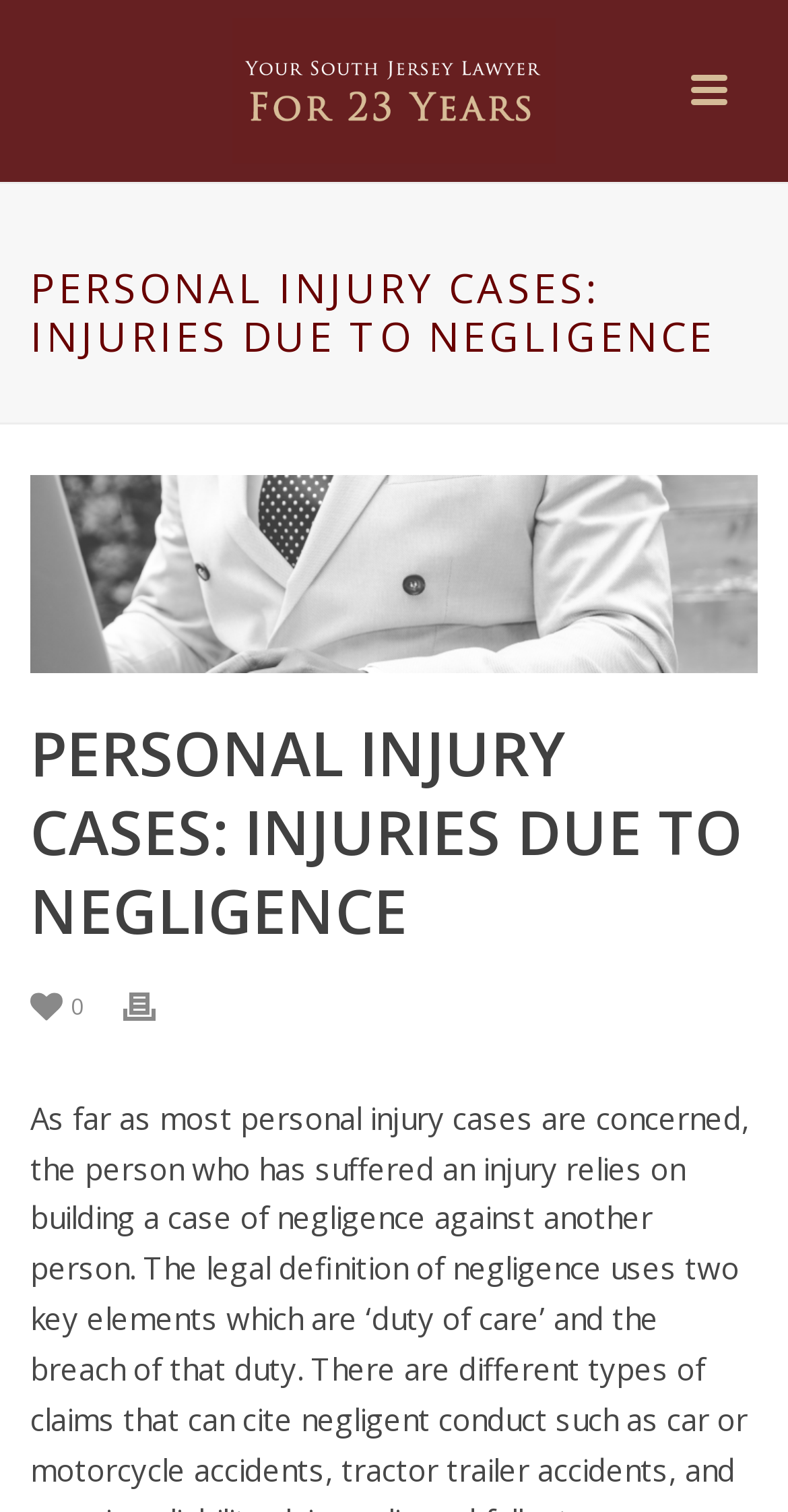What is the law firm's name?
Give a one-word or short-phrase answer derived from the screenshot.

John Iannelli Law